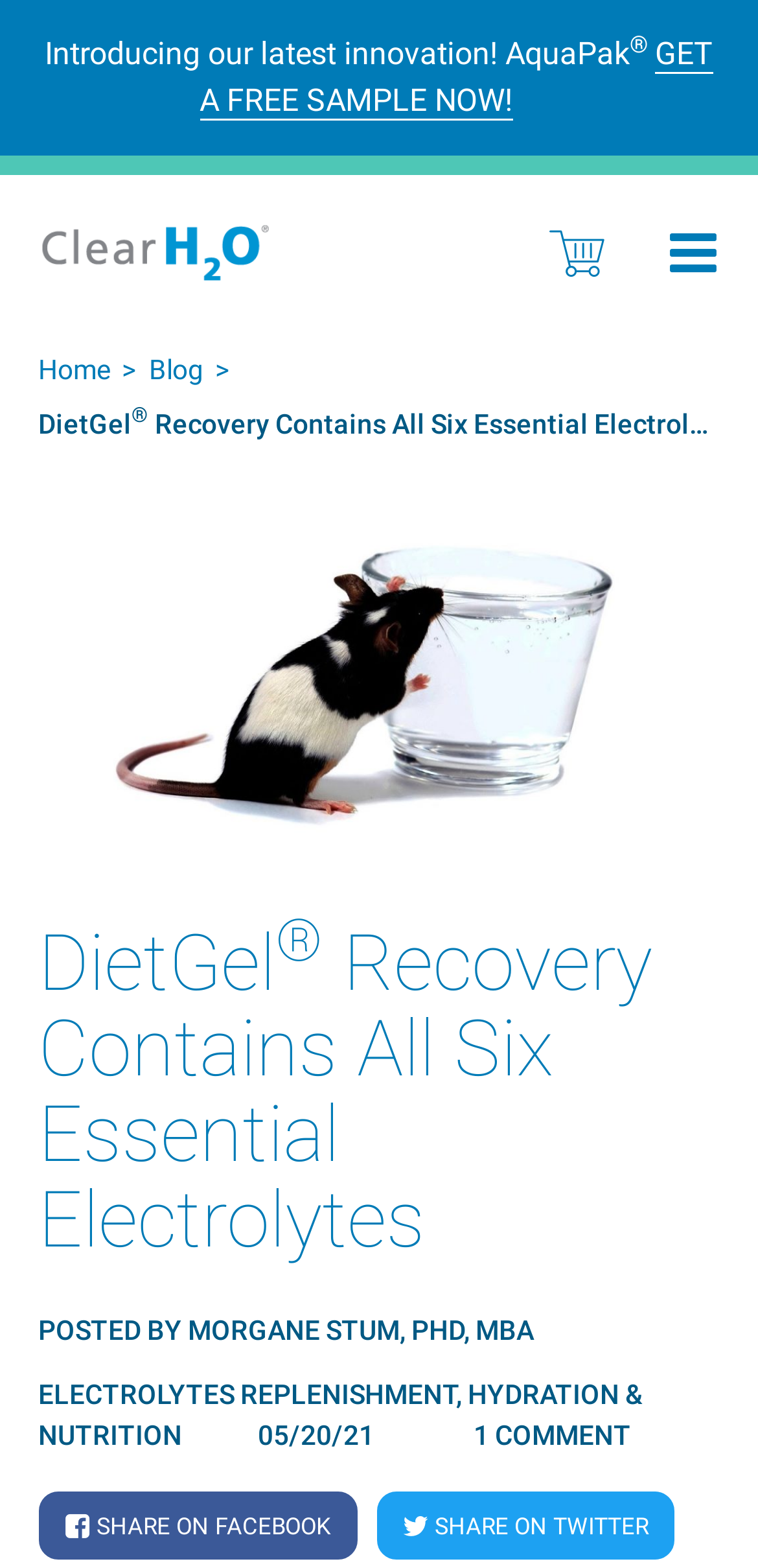Look at the image and give a detailed response to the following question: What is the author of the blog post?

The author of the blog post can be found in the static text 'POSTED BY MORGANE STUM, PHD, MBA' which is a part of the blog post content.